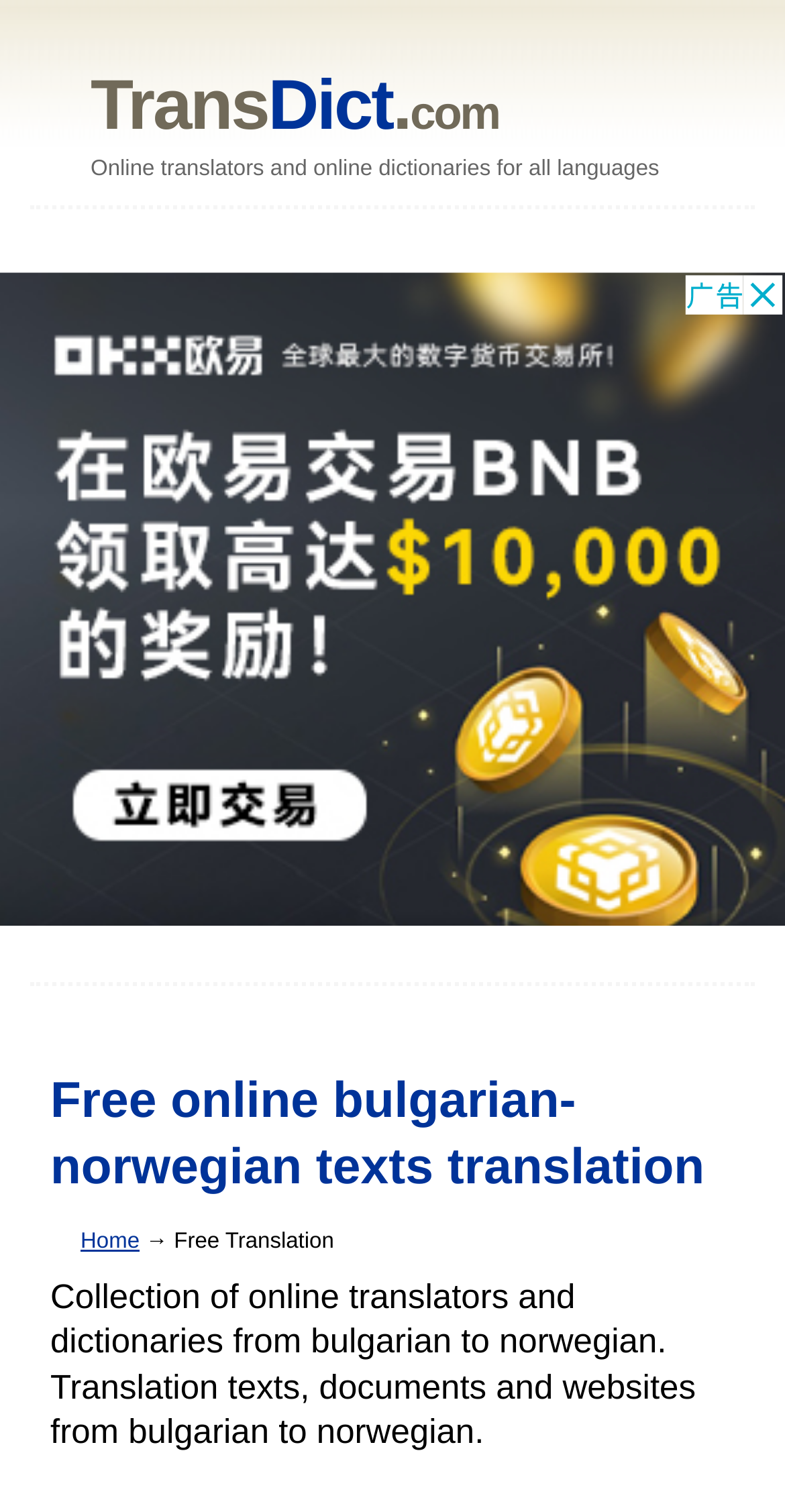What is the title or heading displayed on the webpage?

Free online bulgarian-norwegian texts translation